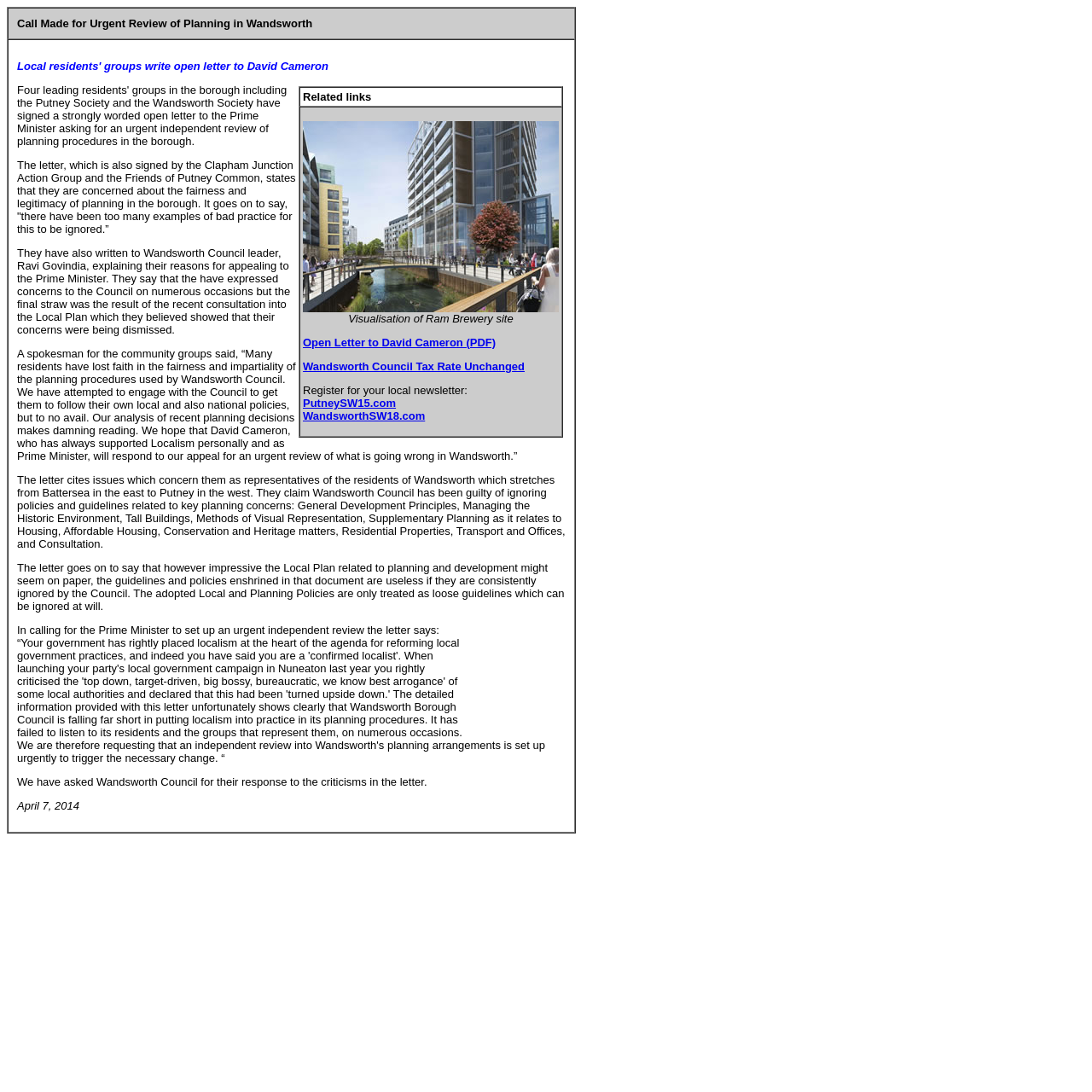Respond to the question below with a concise word or phrase:
When was the letter written?

April 7, 2014